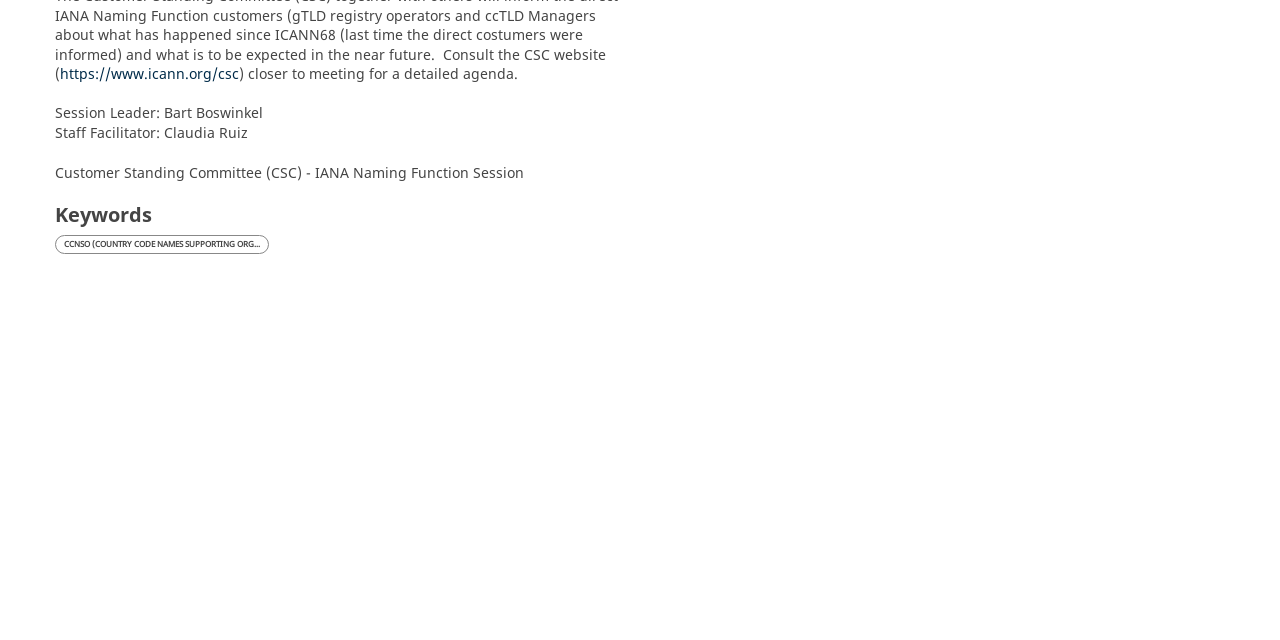Find the bounding box coordinates for the HTML element described as: "https://www.icann.org/csc". The coordinates should consist of four float values between 0 and 1, i.e., [left, top, right, bottom].

[0.047, 0.1, 0.187, 0.13]